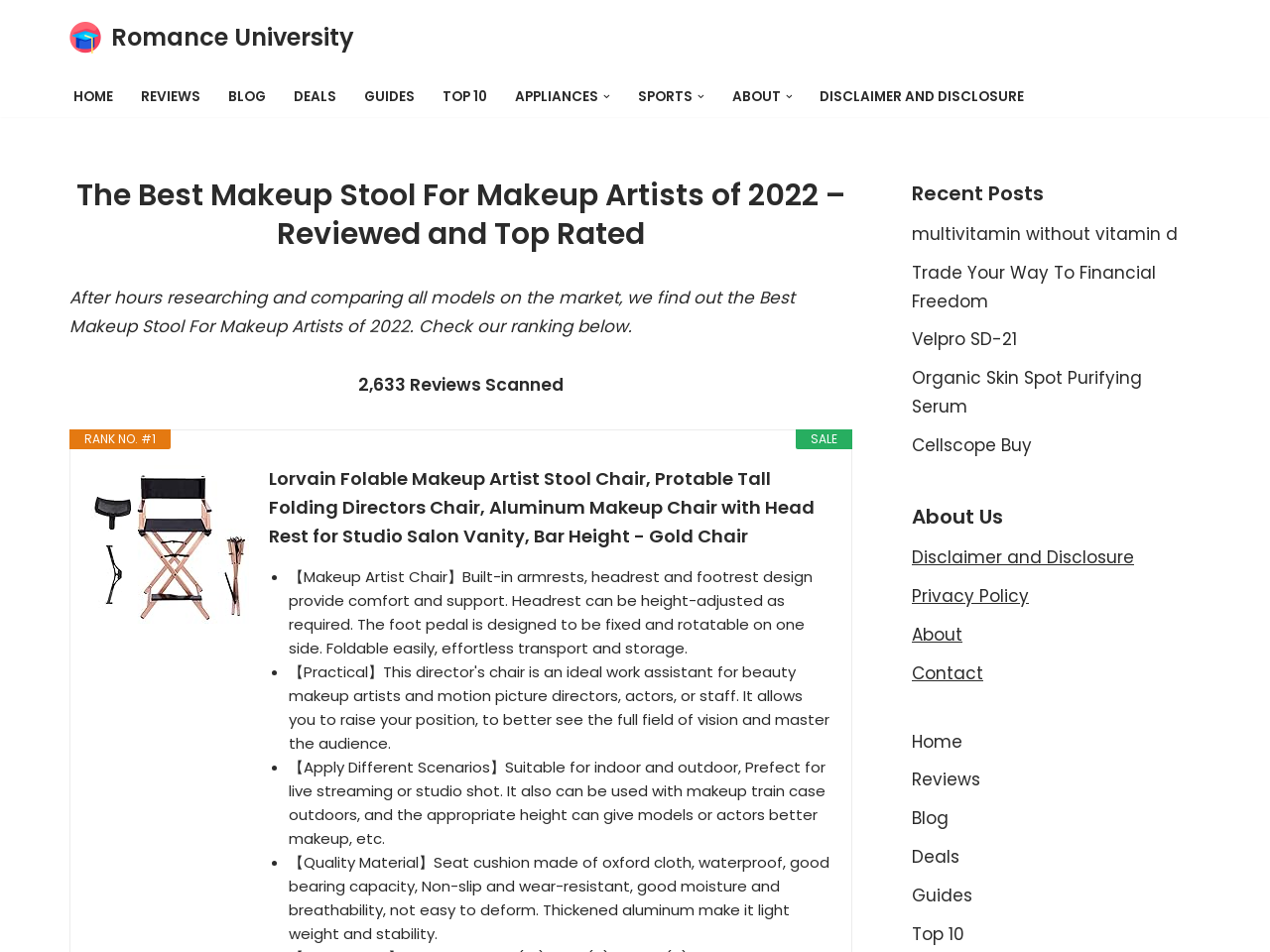Provide the bounding box coordinates of the section that needs to be clicked to accomplish the following instruction: "Open the 'REVIEWS' submenu."

[0.111, 0.088, 0.158, 0.114]